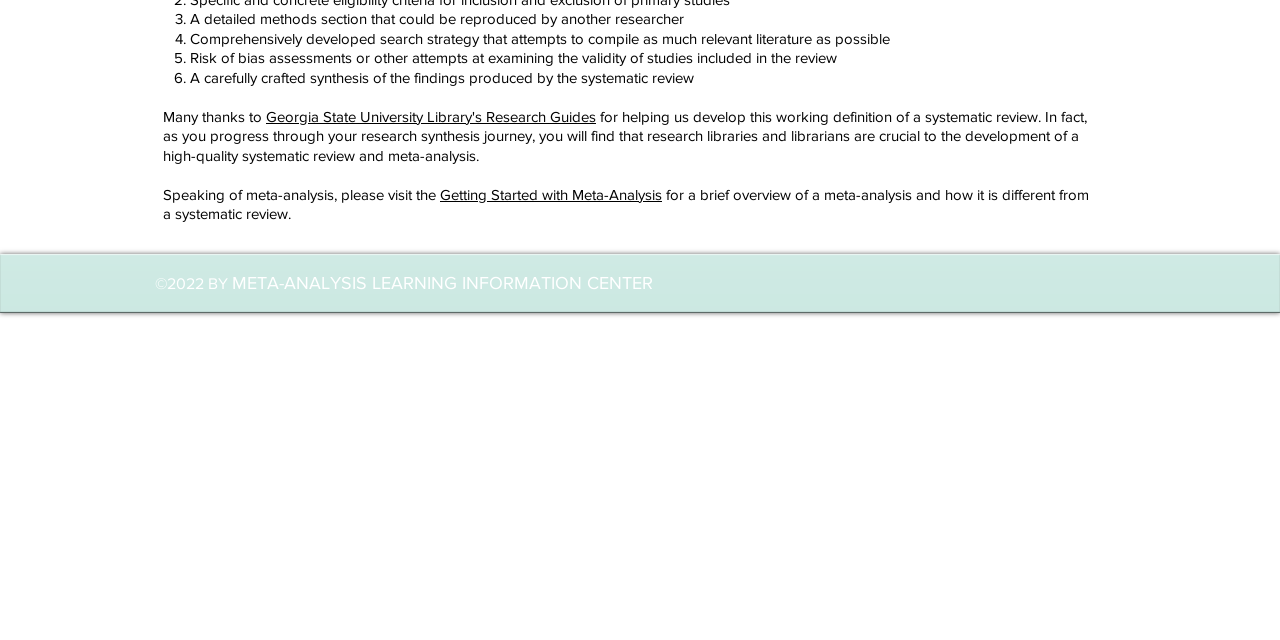For the following element description, predict the bounding box coordinates in the format (top-left x, top-left y, bottom-right x, bottom-right y). All values should be floating point numbers between 0 and 1. Description: Getting Started with Meta-Analysis

[0.344, 0.29, 0.517, 0.316]